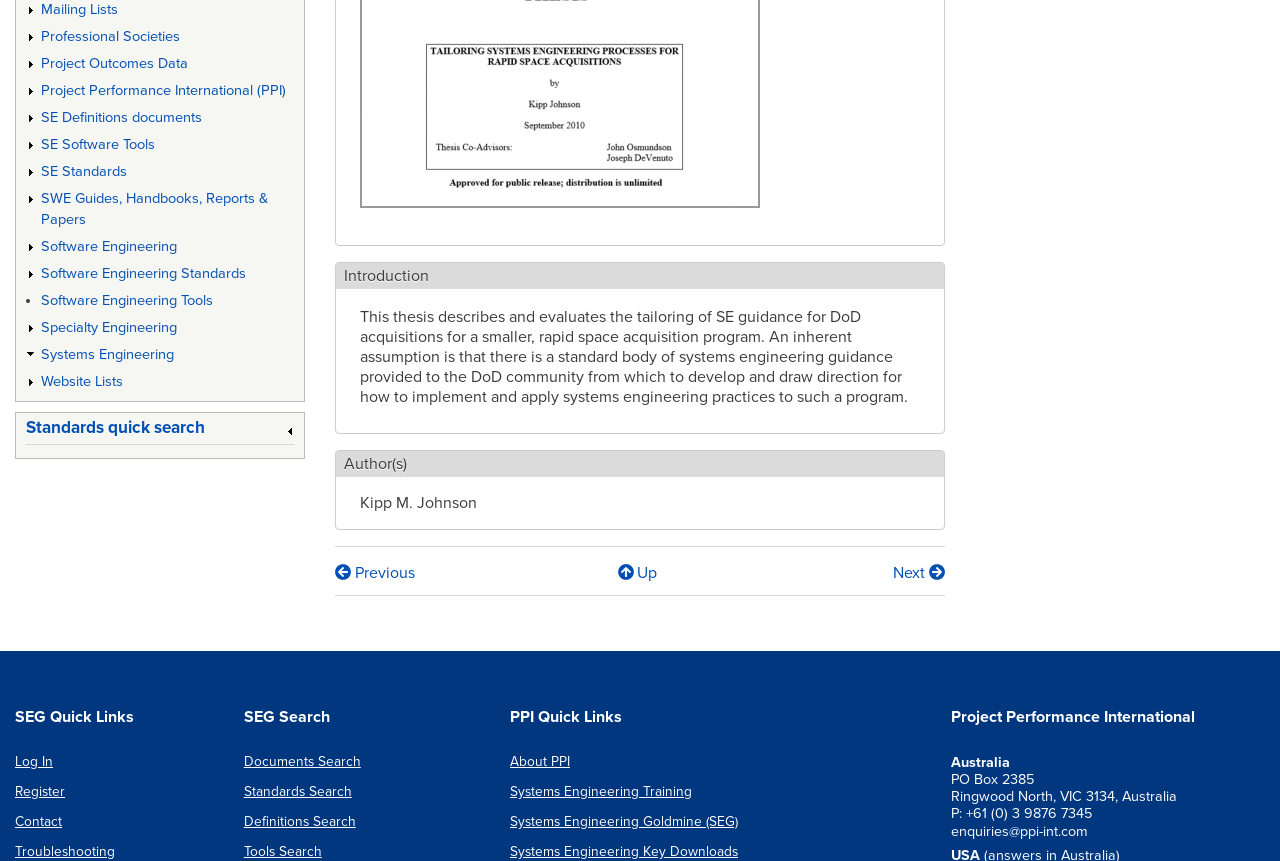Show the bounding box coordinates for the HTML element as described: "SE Definitions documents".

[0.032, 0.127, 0.158, 0.147]